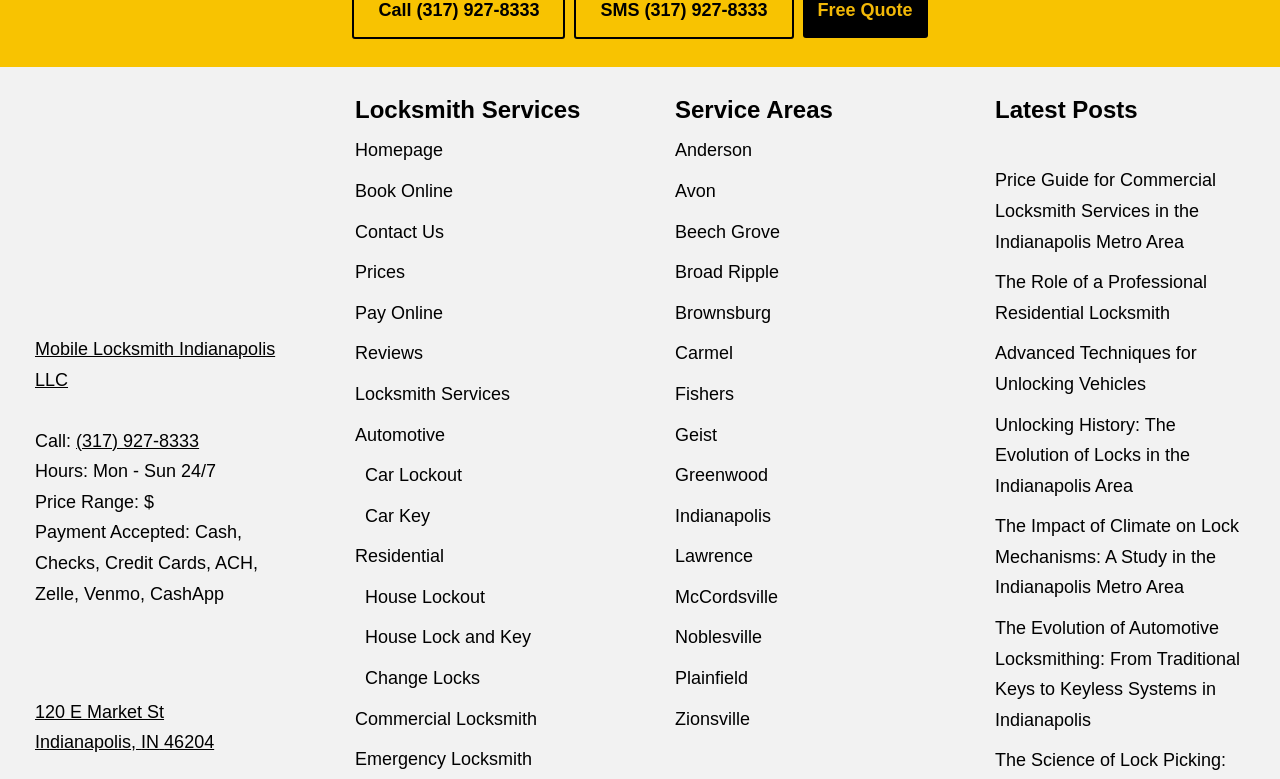Given the description: "Mobile Locksmith Indianapolis LLC", determine the bounding box coordinates of the UI element. The coordinates should be formatted as four float numbers between 0 and 1, [left, top, right, bottom].

[0.027, 0.436, 0.215, 0.501]